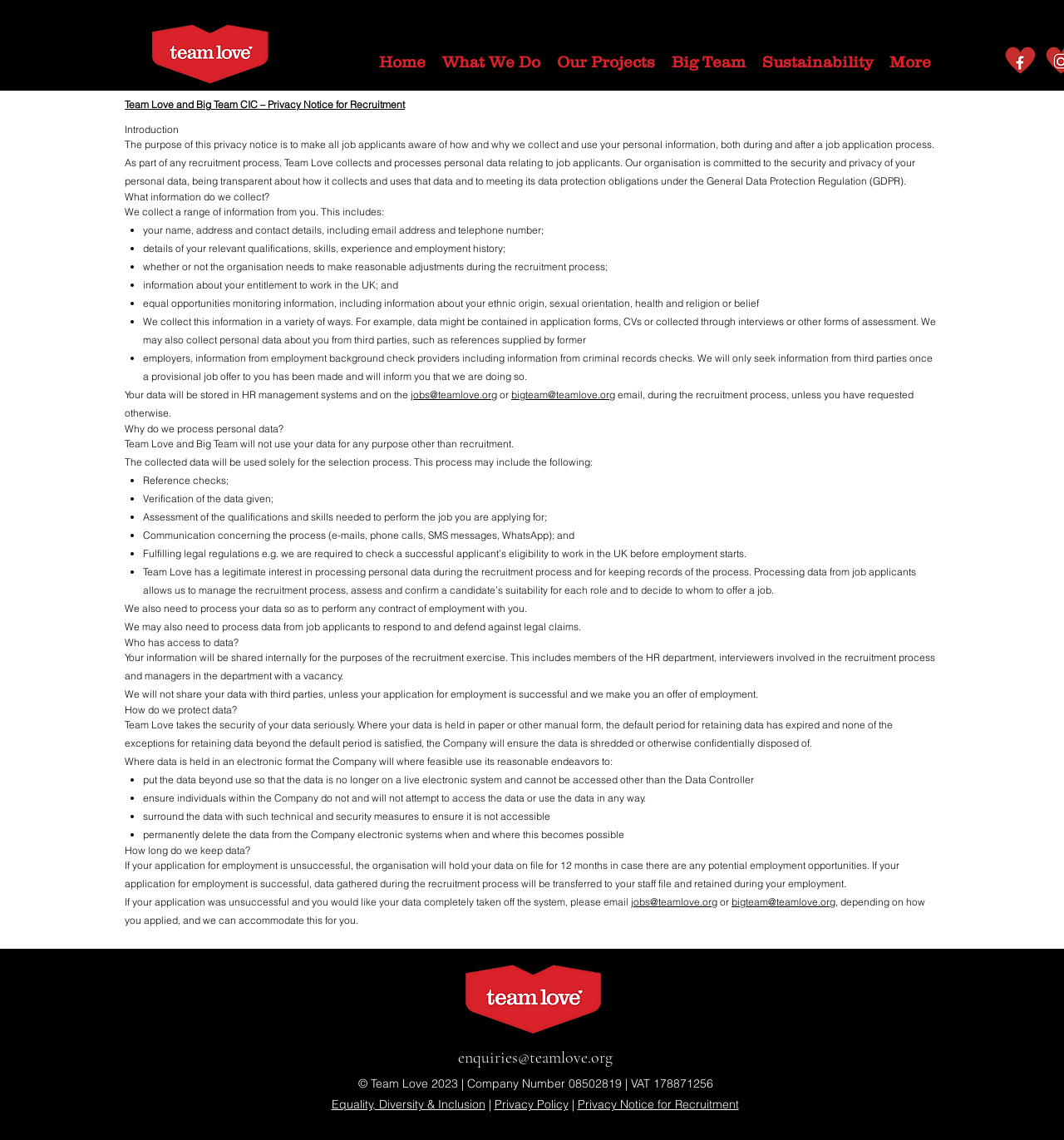Why does Team Love process personal data?
Examine the screenshot and reply with a single word or phrase.

For recruitment purposes